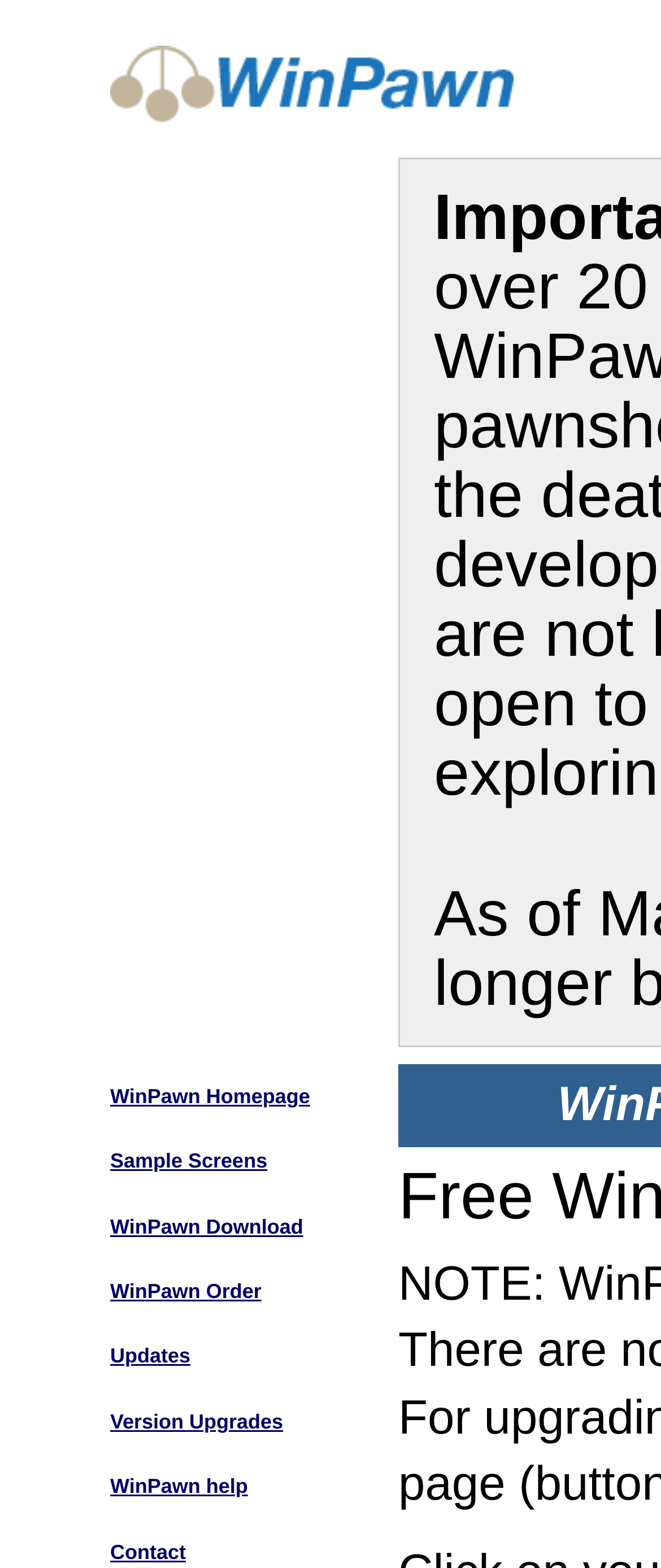Please provide a brief answer to the following inquiry using a single word or phrase:
What is the logo of this website?

WinPawn